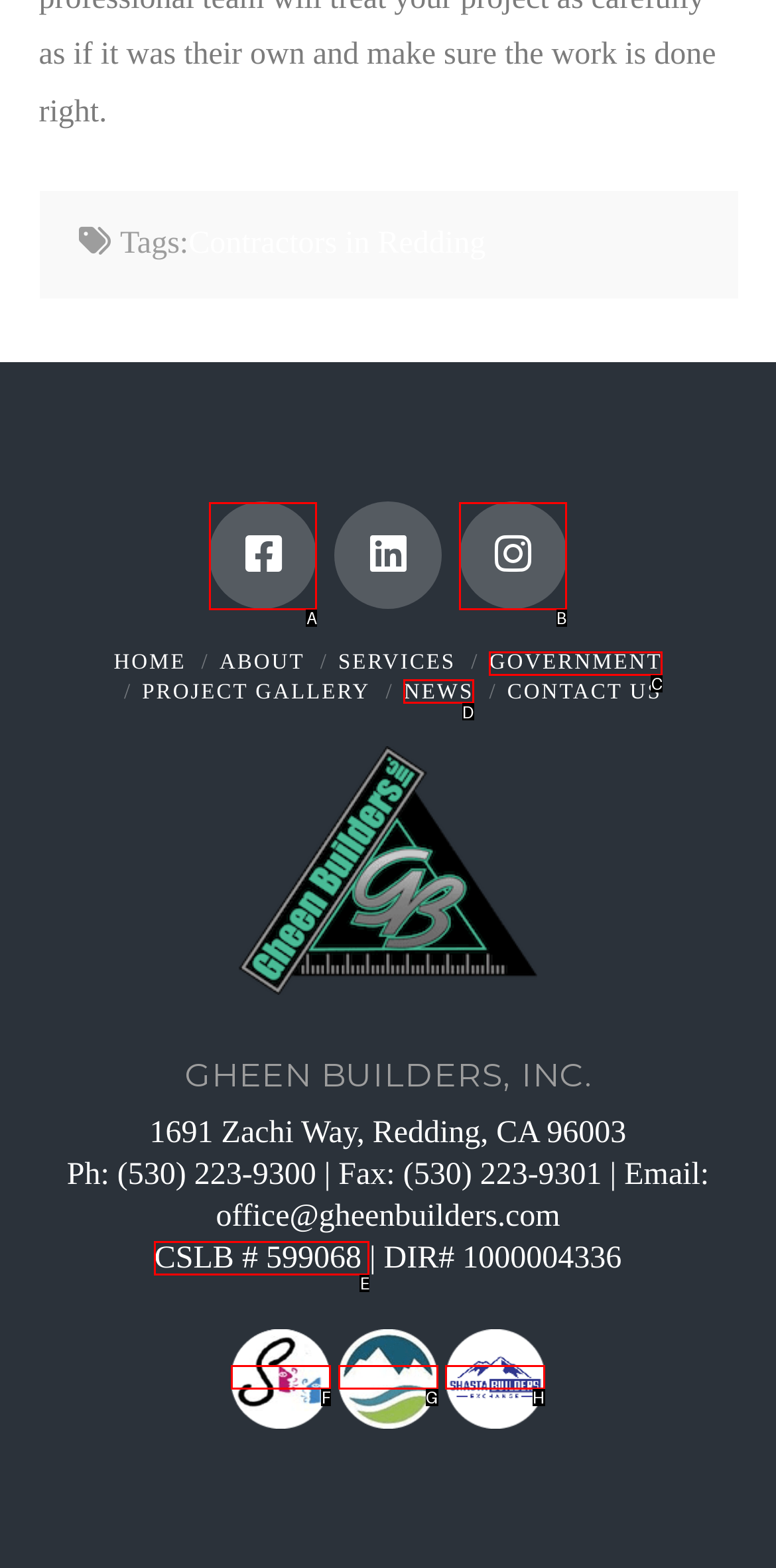With the provided description: title="Instagram", select the most suitable HTML element. Respond with the letter of the selected option.

B